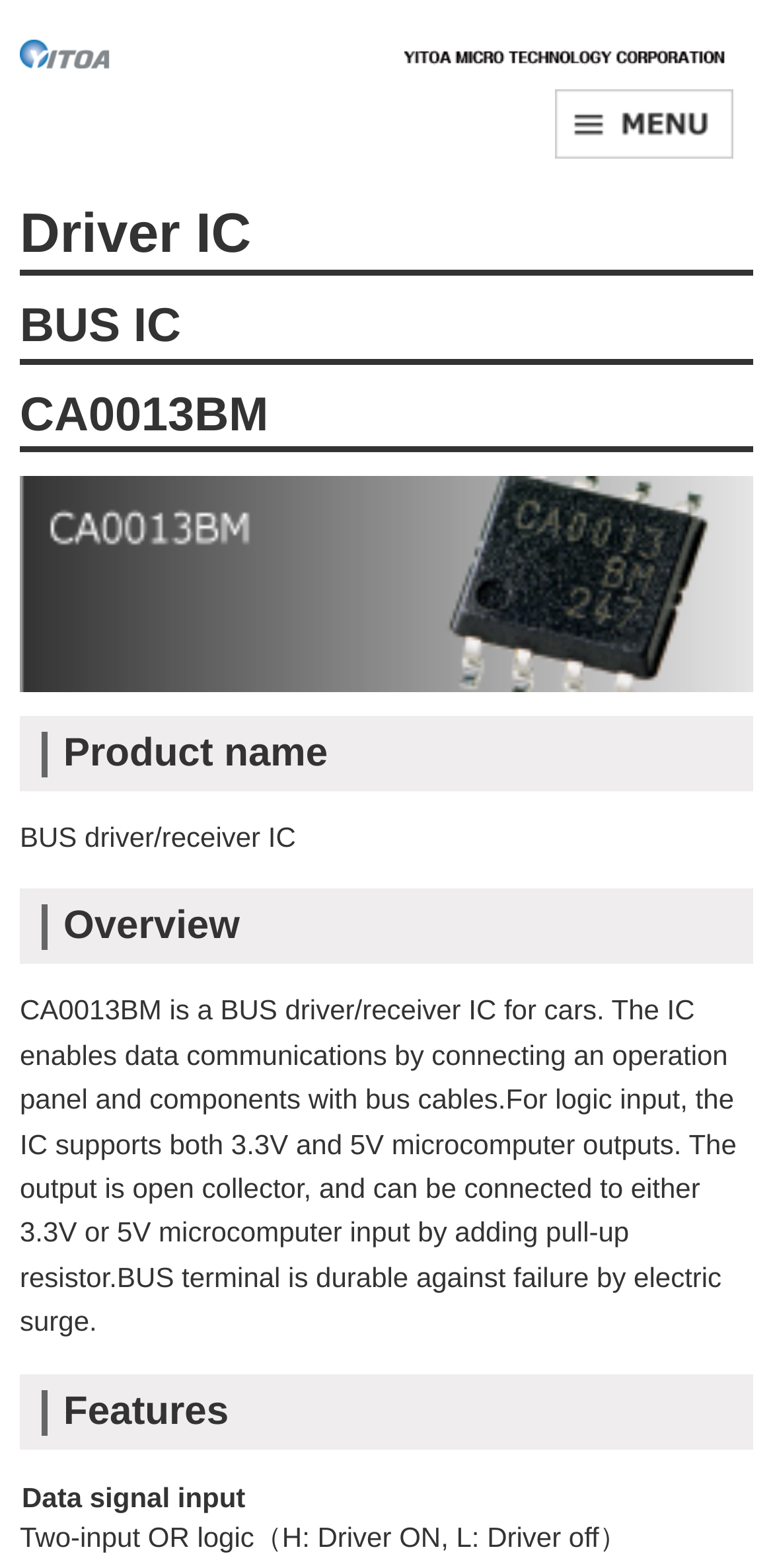Identify the main heading from the webpage and provide its text content.

YITOA MICRO TECHNOLOGY CORPORATION